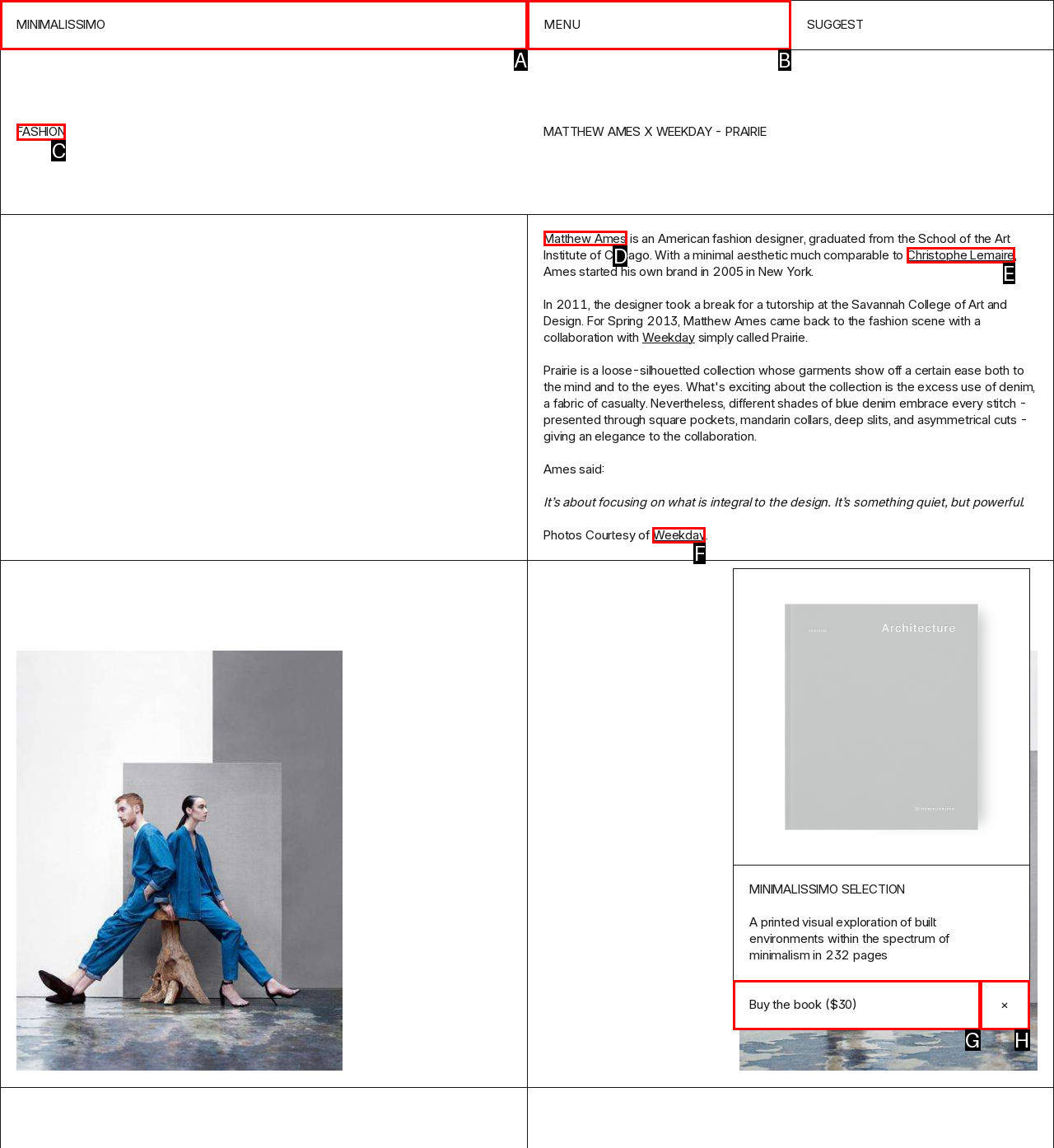To complete the instruction: view Matthew Ames' profile, which HTML element should be clicked?
Respond with the option's letter from the provided choices.

D